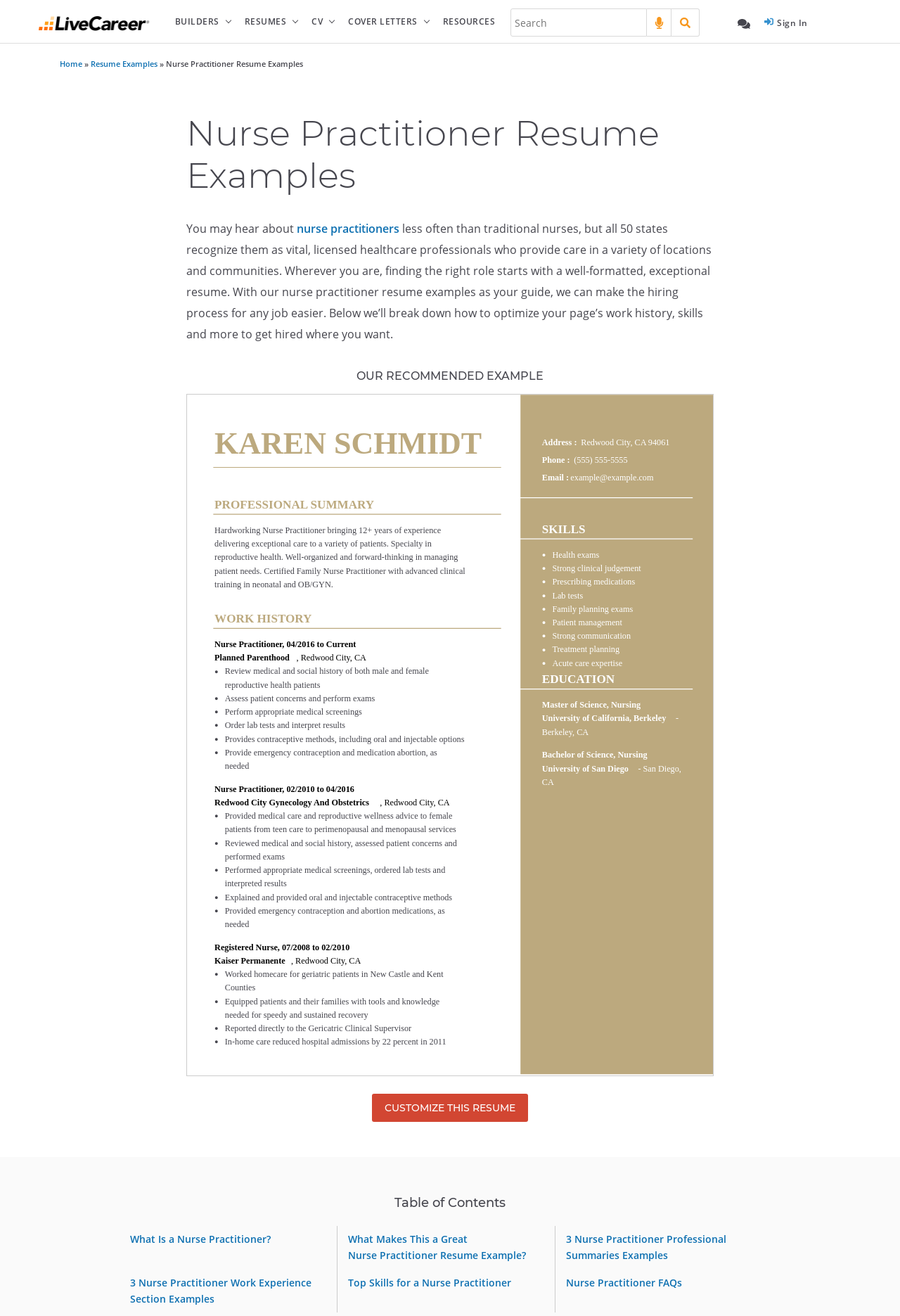Based on the image, please respond to the question with as much detail as possible:
What is the purpose of the search box?

The search box is located in the navigation section of the webpage, and it has a placeholder text 'search input'. This suggests that the purpose of the search box is to allow users to search for specific content within the website.